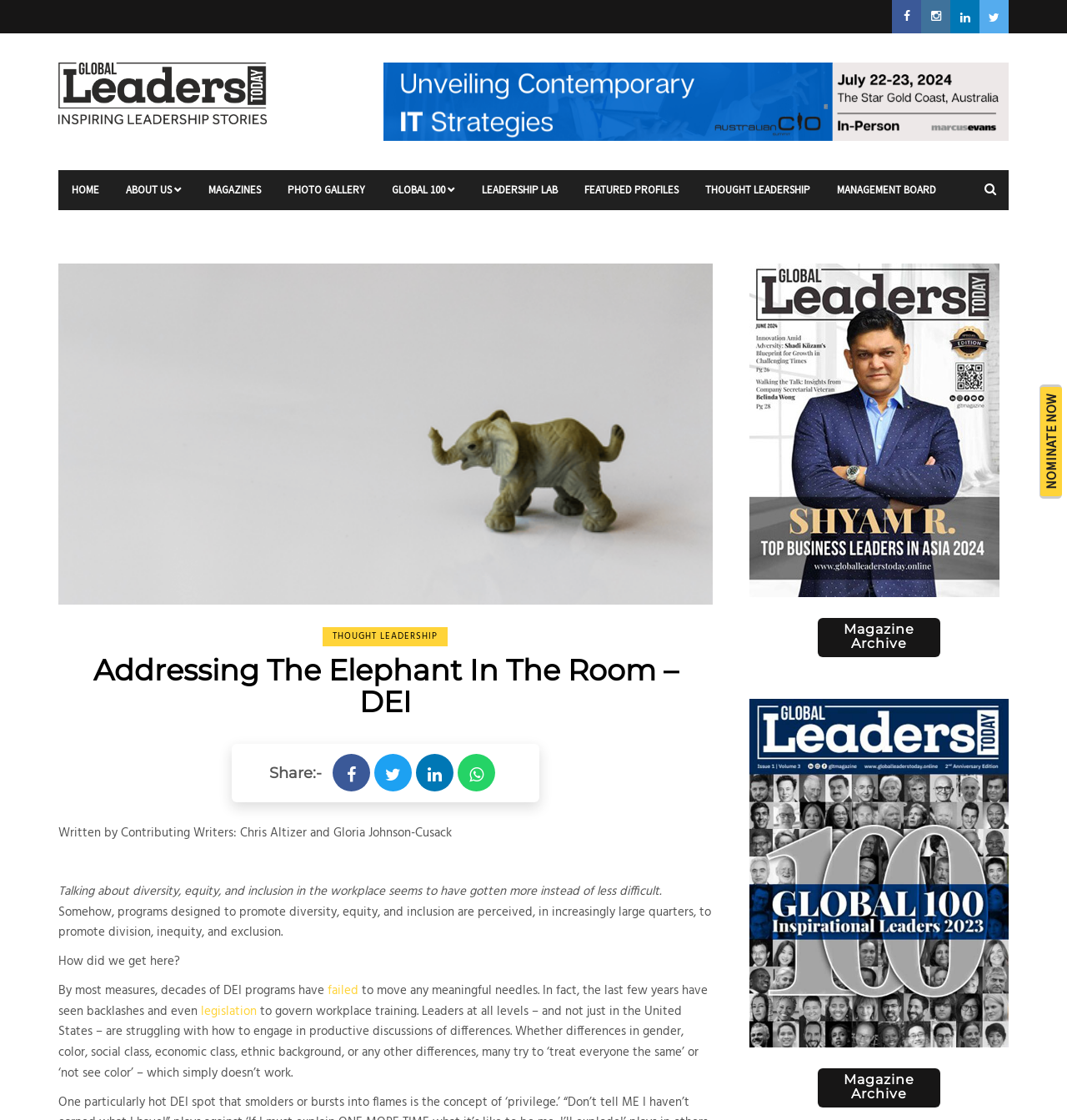Answer the question in one word or a short phrase:
How many social media links are available on this webpage?

4